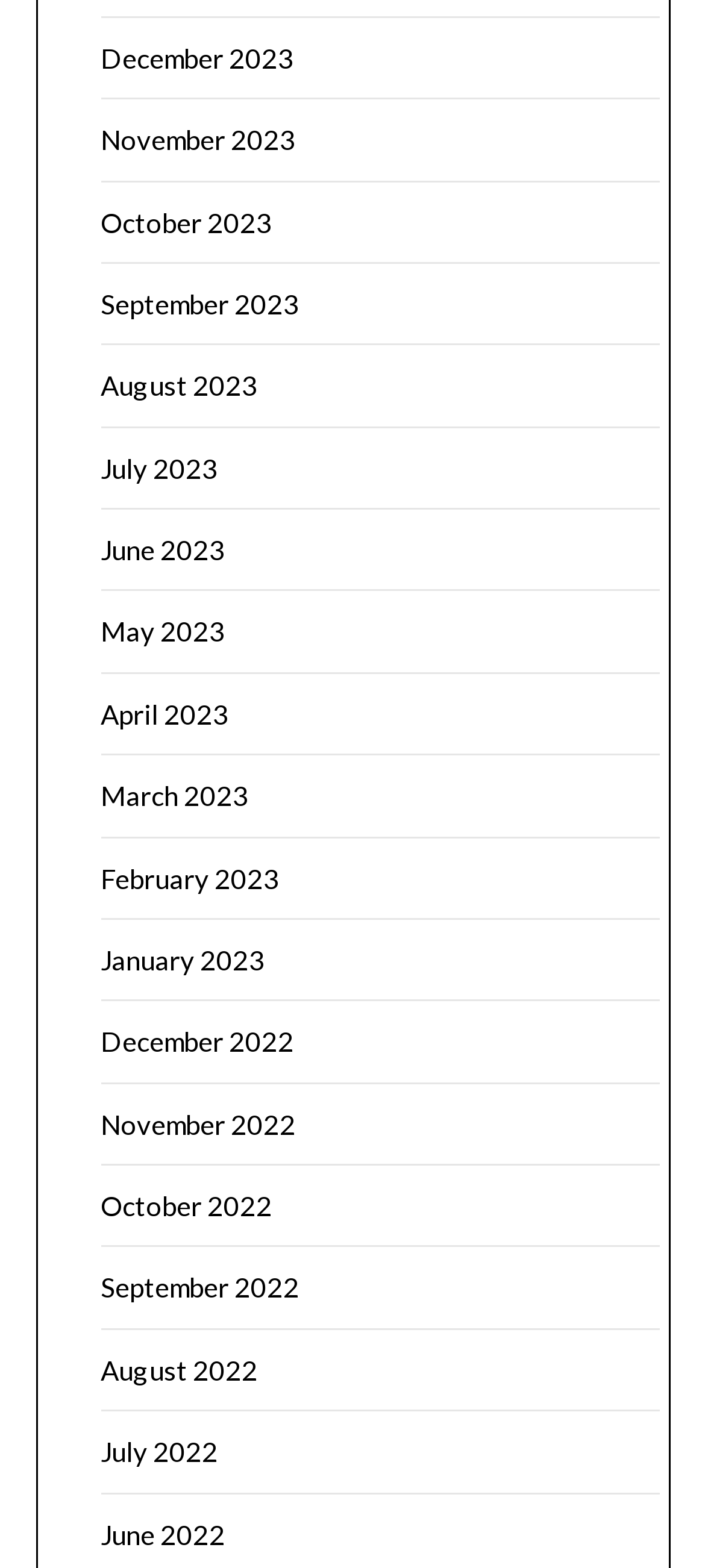Respond concisely with one word or phrase to the following query:
How many links are there in the first row?

4